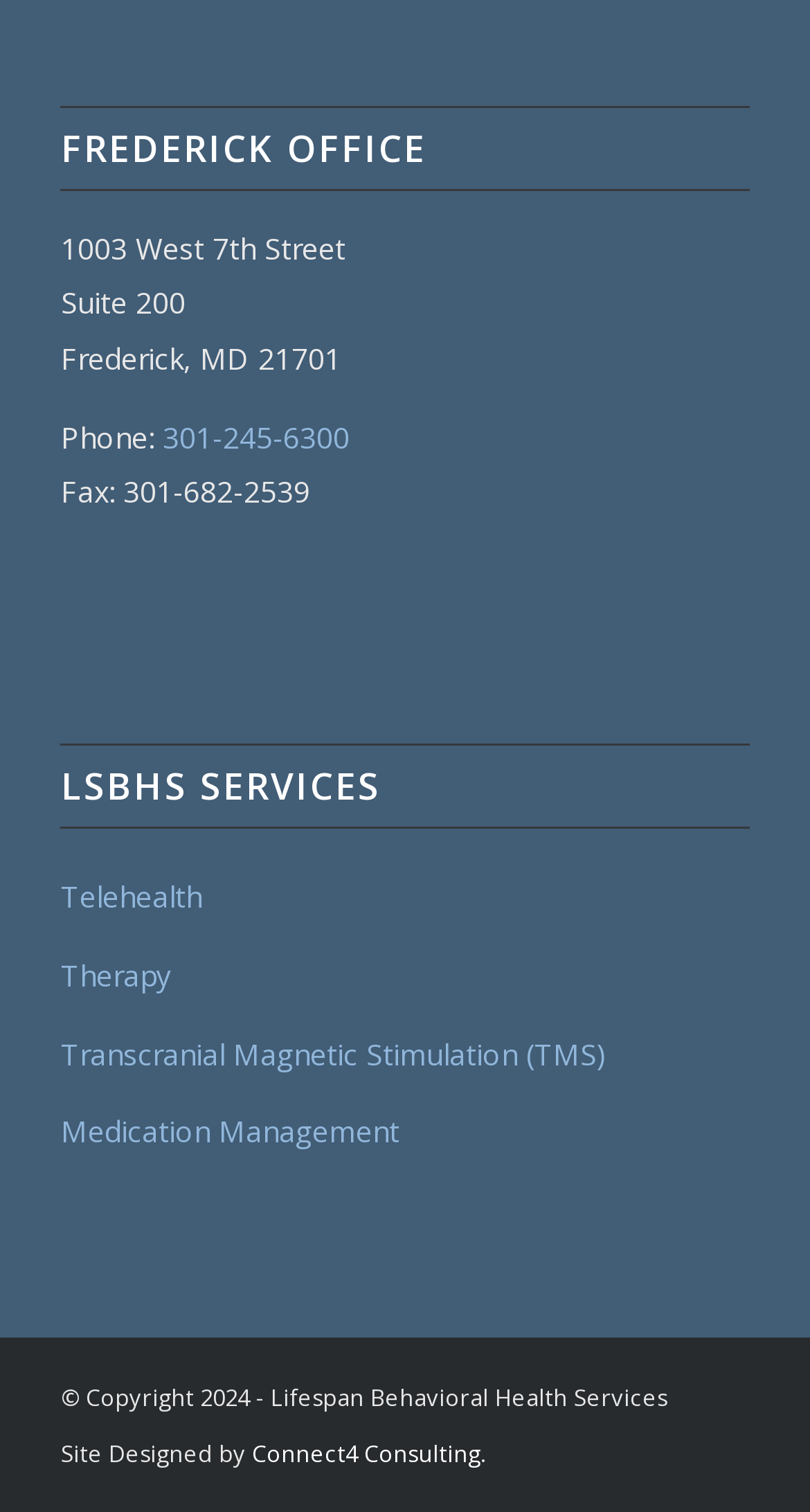Extract the bounding box coordinates for the described element: "Medication Management". The coordinates should be represented as four float numbers between 0 and 1: [left, top, right, bottom].

[0.075, 0.724, 0.925, 0.776]